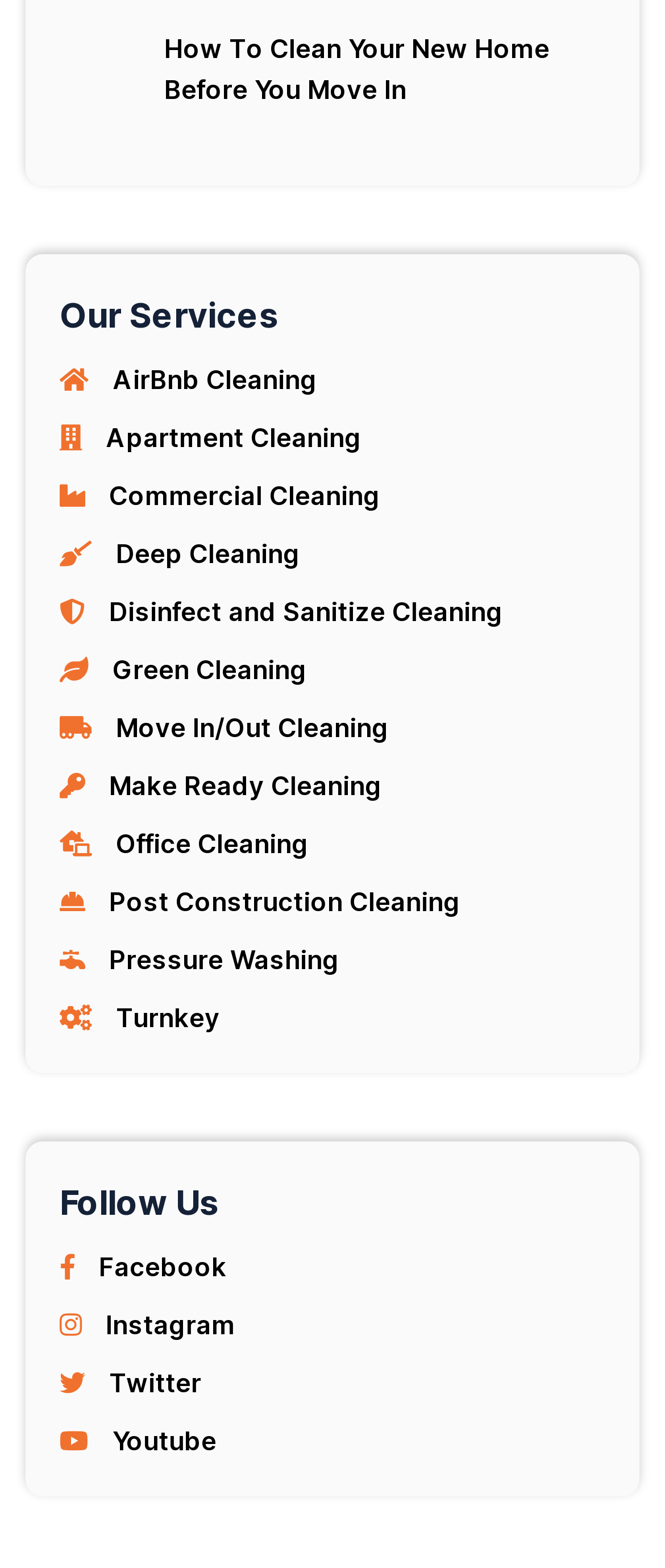What services are offered by this company?
Answer the question in as much detail as possible.

By examining the links on the webpage, I can see that the company offers various cleaning services such as AirBnb Cleaning, Apartment Cleaning, Commercial Cleaning, and more. These services are listed under the 'Our Services' section.